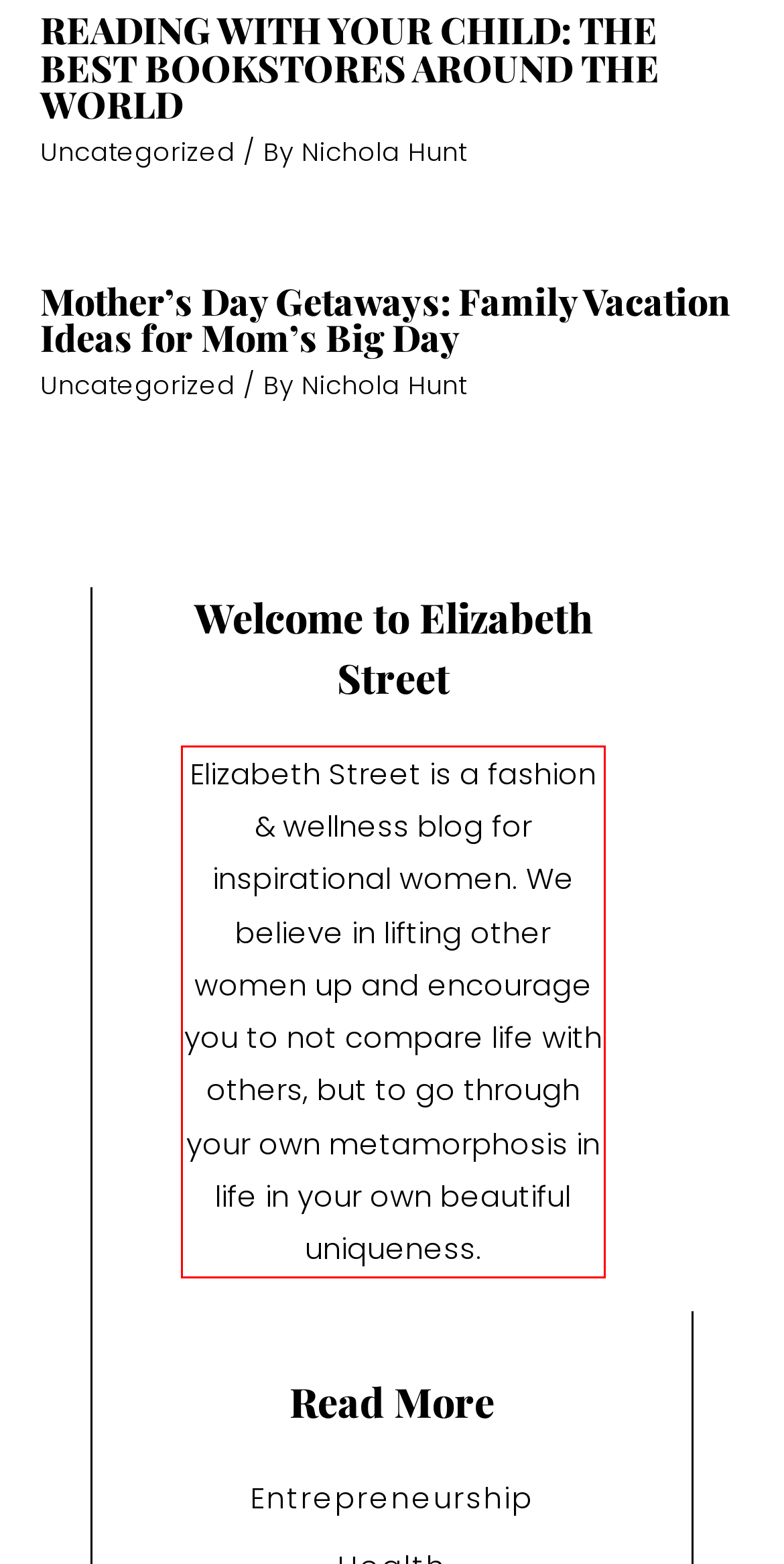Please analyze the screenshot of a webpage and extract the text content within the red bounding box using OCR.

Elizabeth Street is a fashion & wellness blog for inspirational women. We believe in lifting other women up and encourage you to not compare life with others, but to go through your own metamorphosis in life in your own beautiful uniqueness.